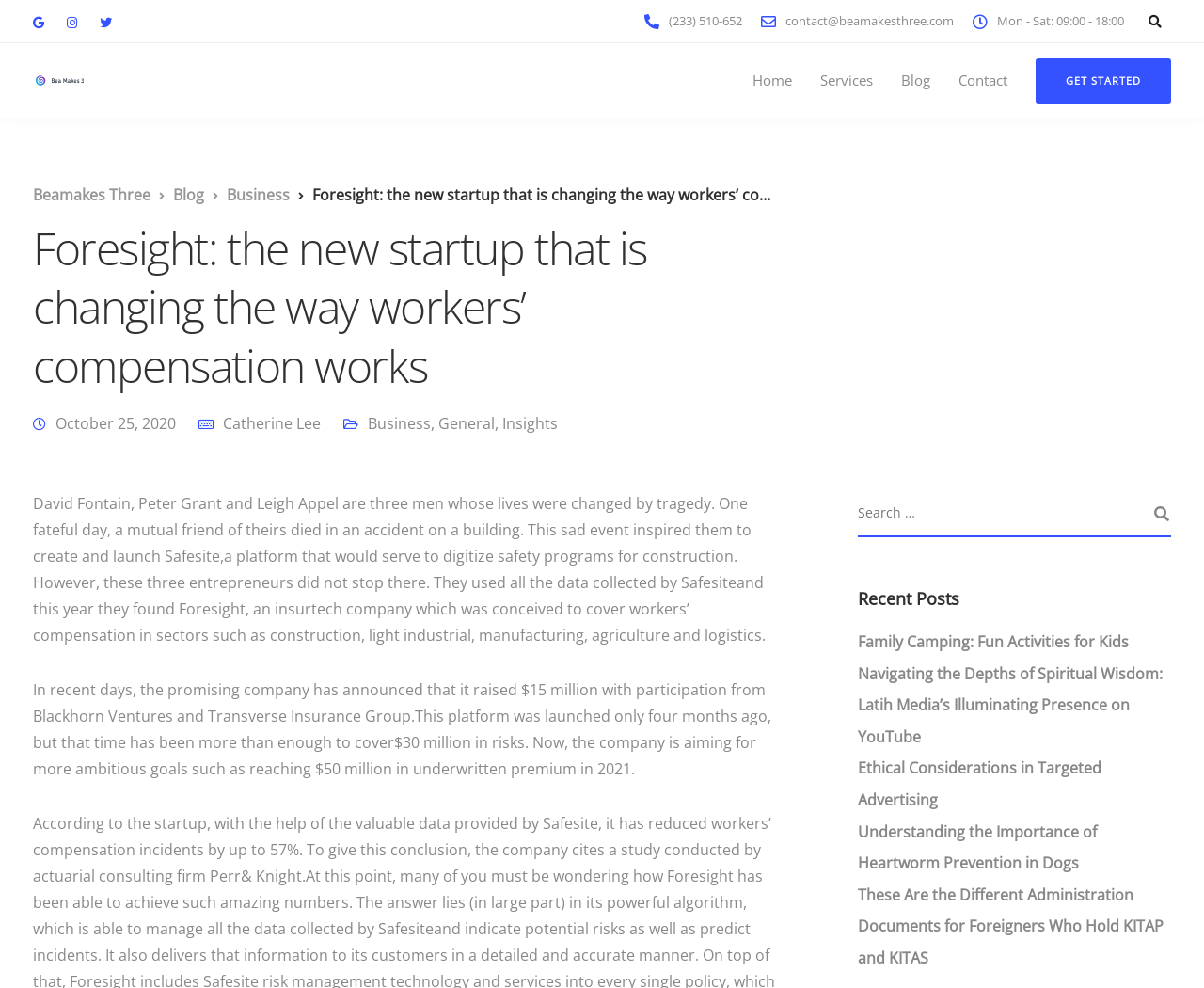Please provide a detailed answer to the question below by examining the image:
What is the topic of the blog post?

The topic of the blog post can be inferred from the text 'Foresight: the new startup that is changing the way workers’ compensation works' and the content of the blog post.